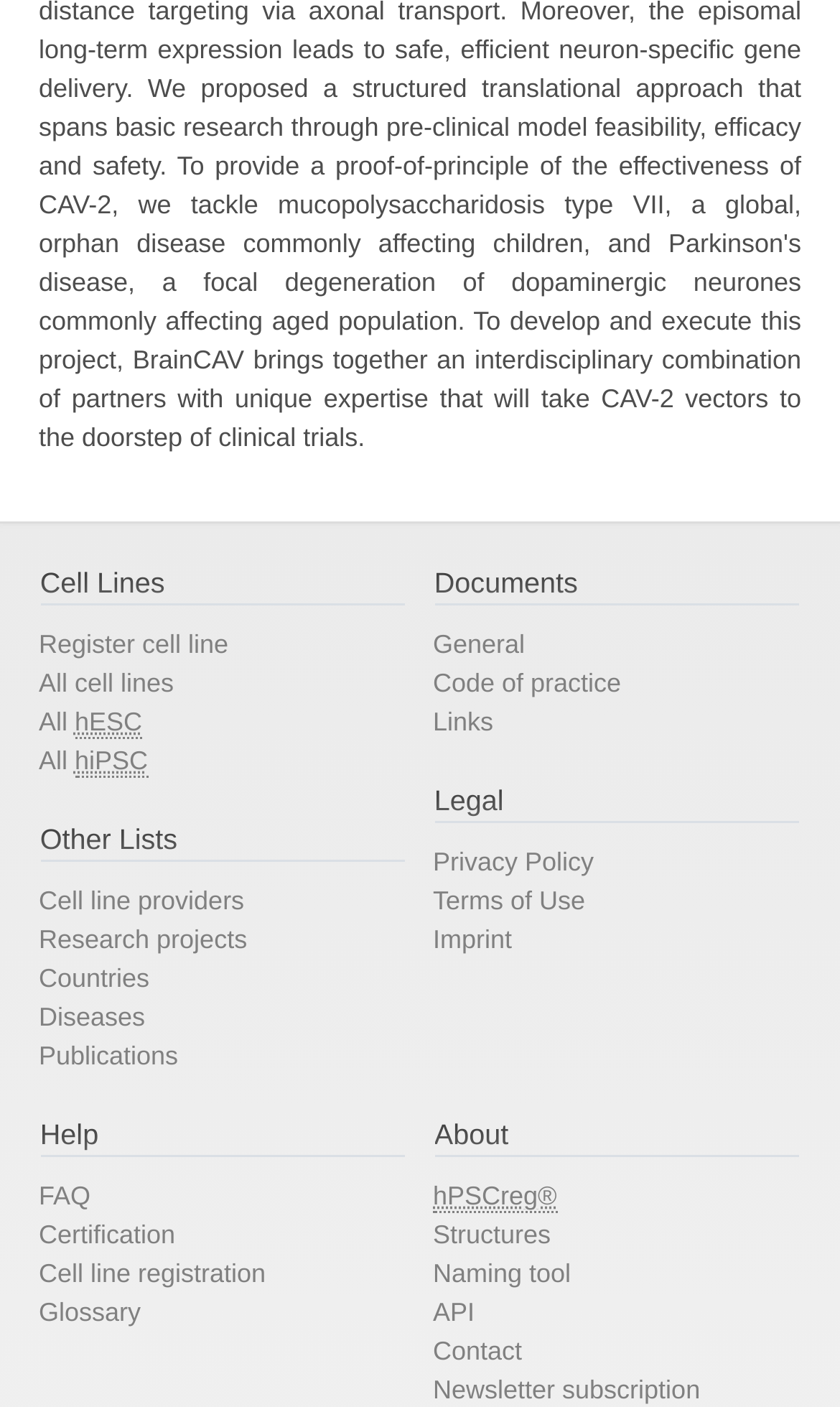Using the description "alt="logo"", predict the bounding box of the relevant HTML element.

None